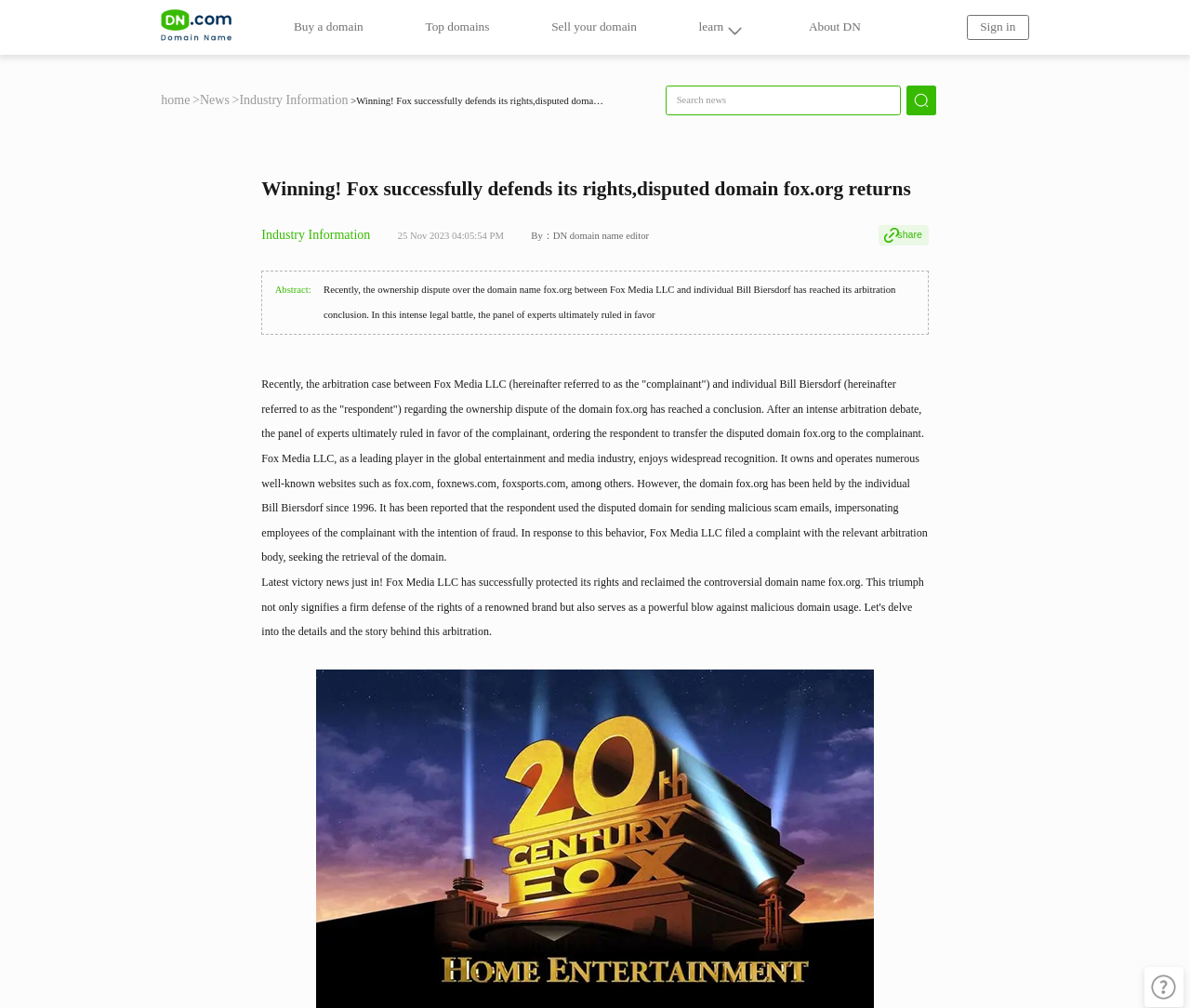Determine the bounding box for the described HTML element: "parent_node: Buy a domain". Ensure the coordinates are four float numbers between 0 and 1 in the format [left, top, right, bottom].

[0.135, 0.007, 0.195, 0.047]